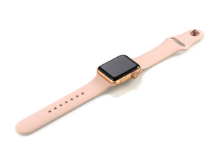What is the color of the Apple Watch's frame? Based on the screenshot, please respond with a single word or phrase.

Rose gold